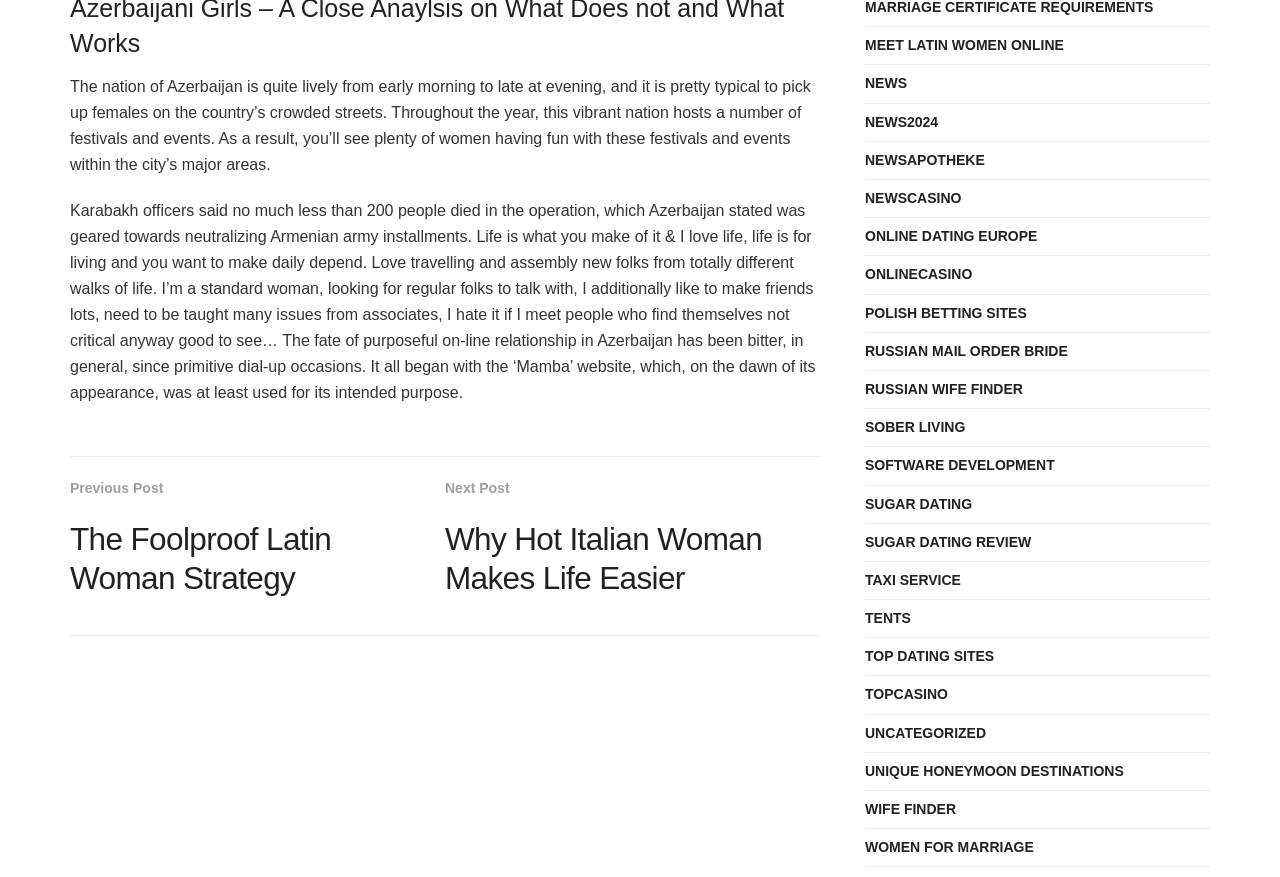Pinpoint the bounding box coordinates of the element you need to click to execute the following instruction: "Click 'REQUEST A CONSULTATION' link". The bounding box should be represented by four float numbers between 0 and 1, in the format [left, top, right, bottom].

None